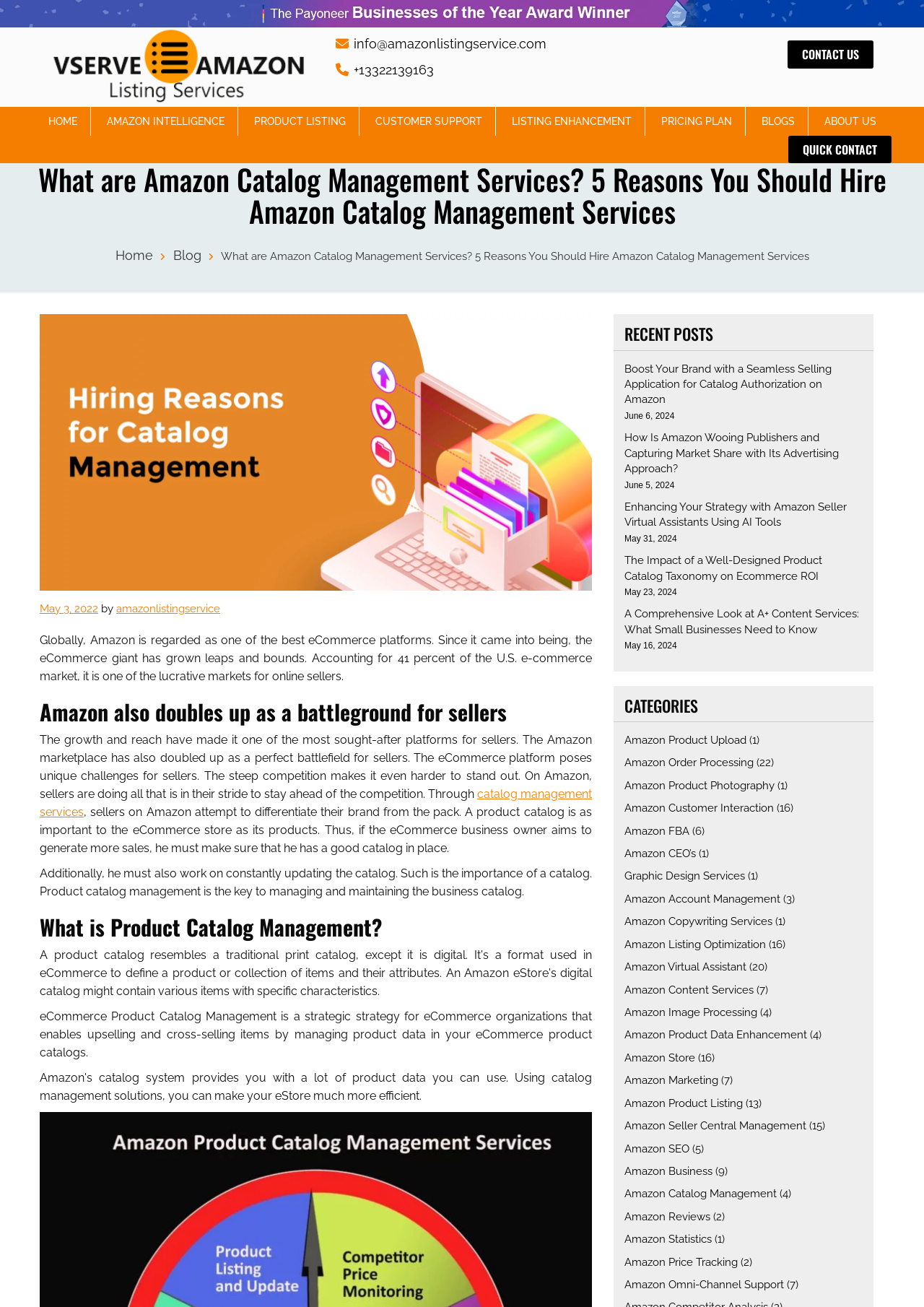Indicate the bounding box coordinates of the element that must be clicked to execute the instruction: "Learn about Amazon Catalog Management Services". The coordinates should be given as four float numbers between 0 and 1, i.e., [left, top, right, bottom].

[0.043, 0.485, 0.641, 0.523]